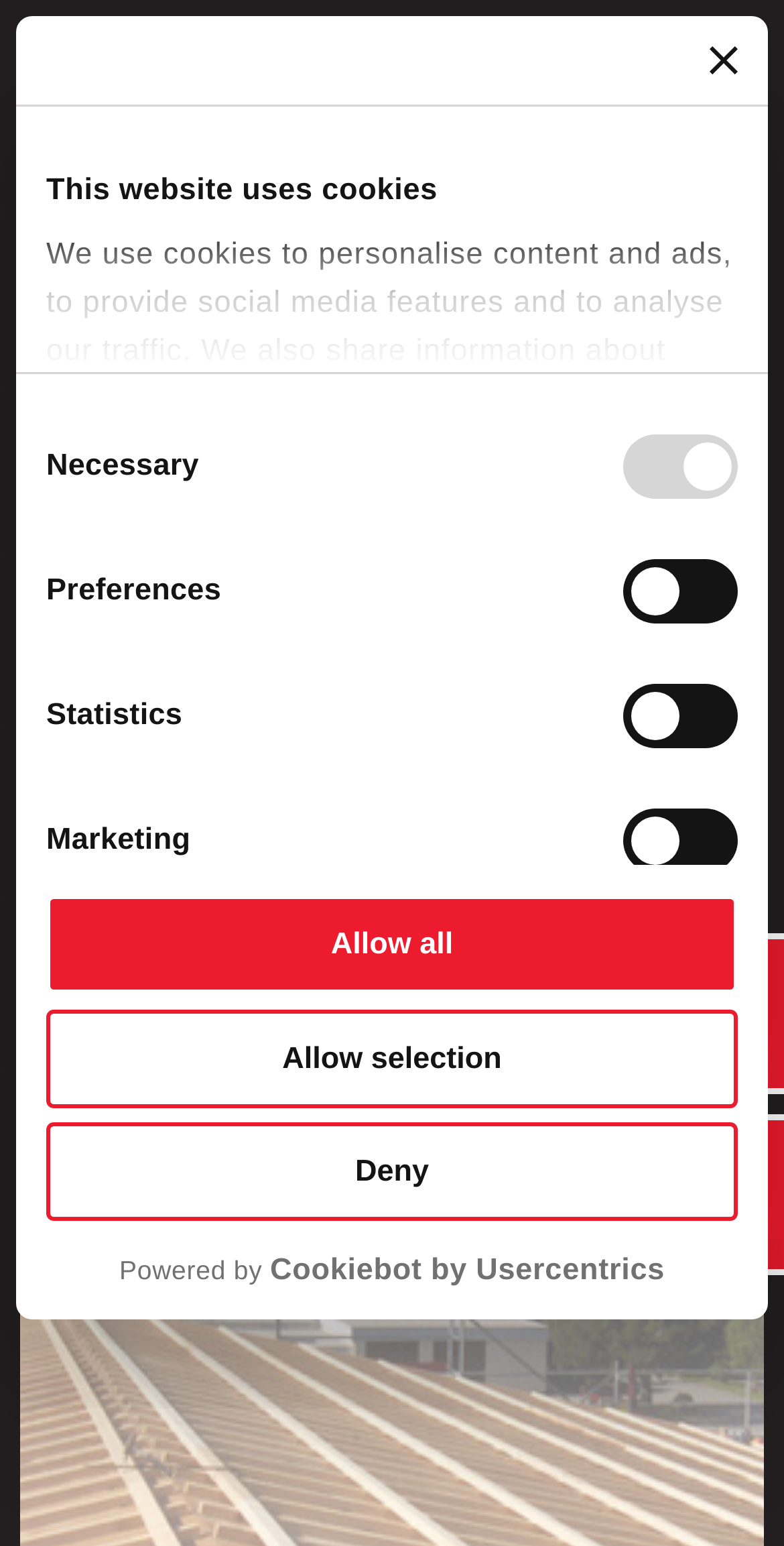Locate and provide the bounding box coordinates for the HTML element that matches this description: "en".

[0.233, 0.069, 0.438, 0.111]